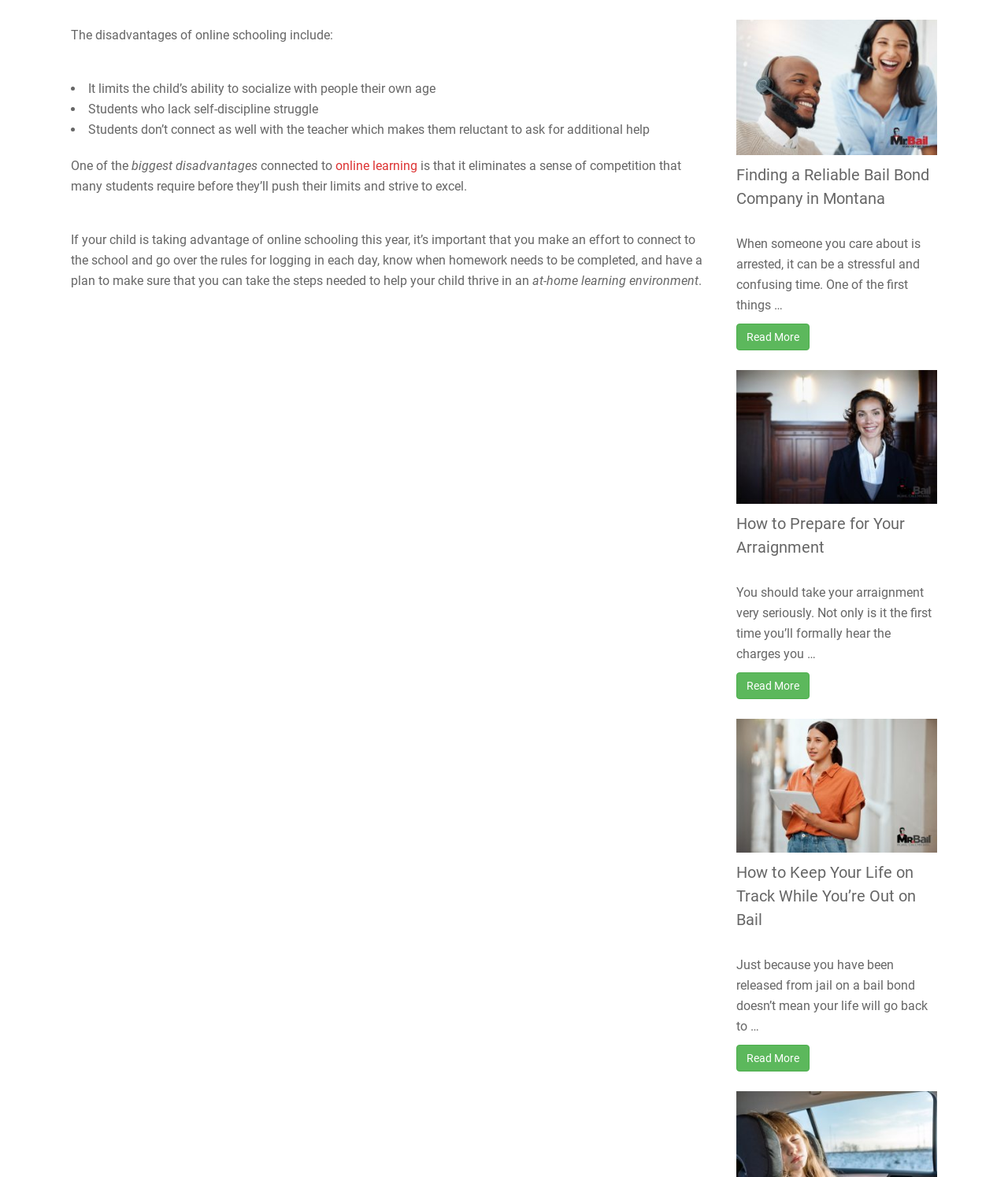Please identify the bounding box coordinates of the element's region that I should click in order to complete the following instruction: "Read more about 'Finding a Reliable Bail Bond Company in Montana'". The bounding box coordinates consist of four float numbers between 0 and 1, i.e., [left, top, right, bottom].

[0.73, 0.275, 0.803, 0.298]